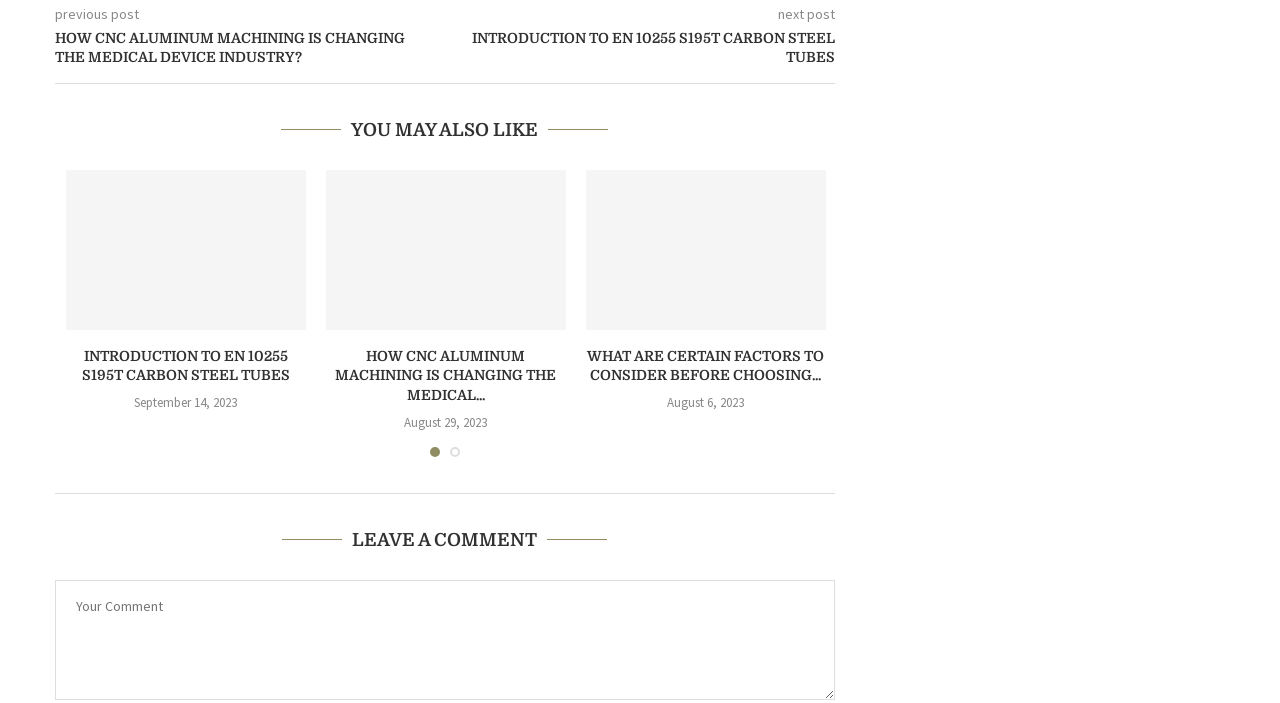How many posts are displayed on the webpage?
From the screenshot, provide a brief answer in one word or phrase.

5